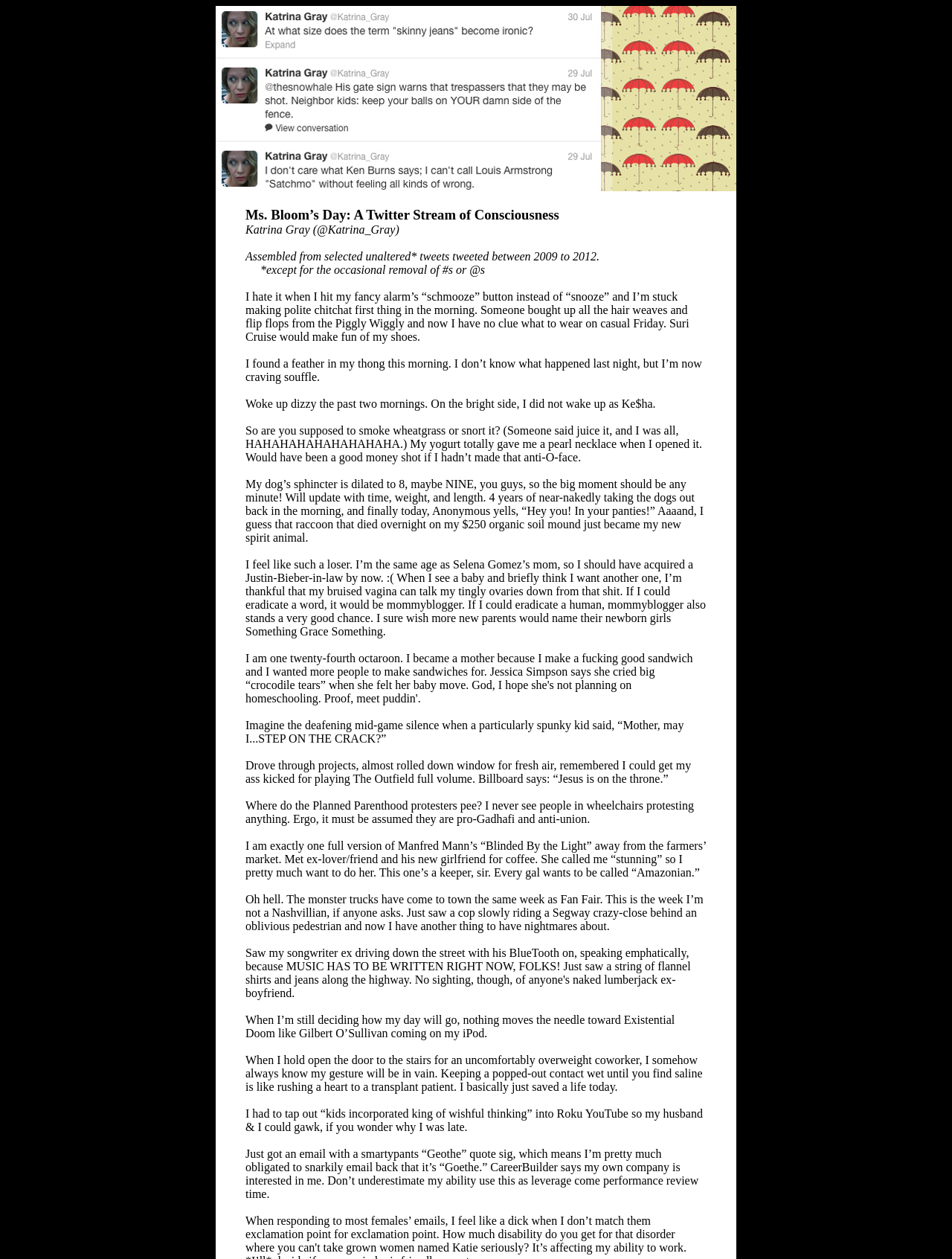Can you look at the image and give a comprehensive answer to the question:
What is the title of the writing?

The title of the writing can be found in the StaticText element with the text 'Ms. Bloom’s Day: A Twitter Stream of Consciousness'. This title is likely the main title of the writing, which is a collection of tweets by Katrina Gray.